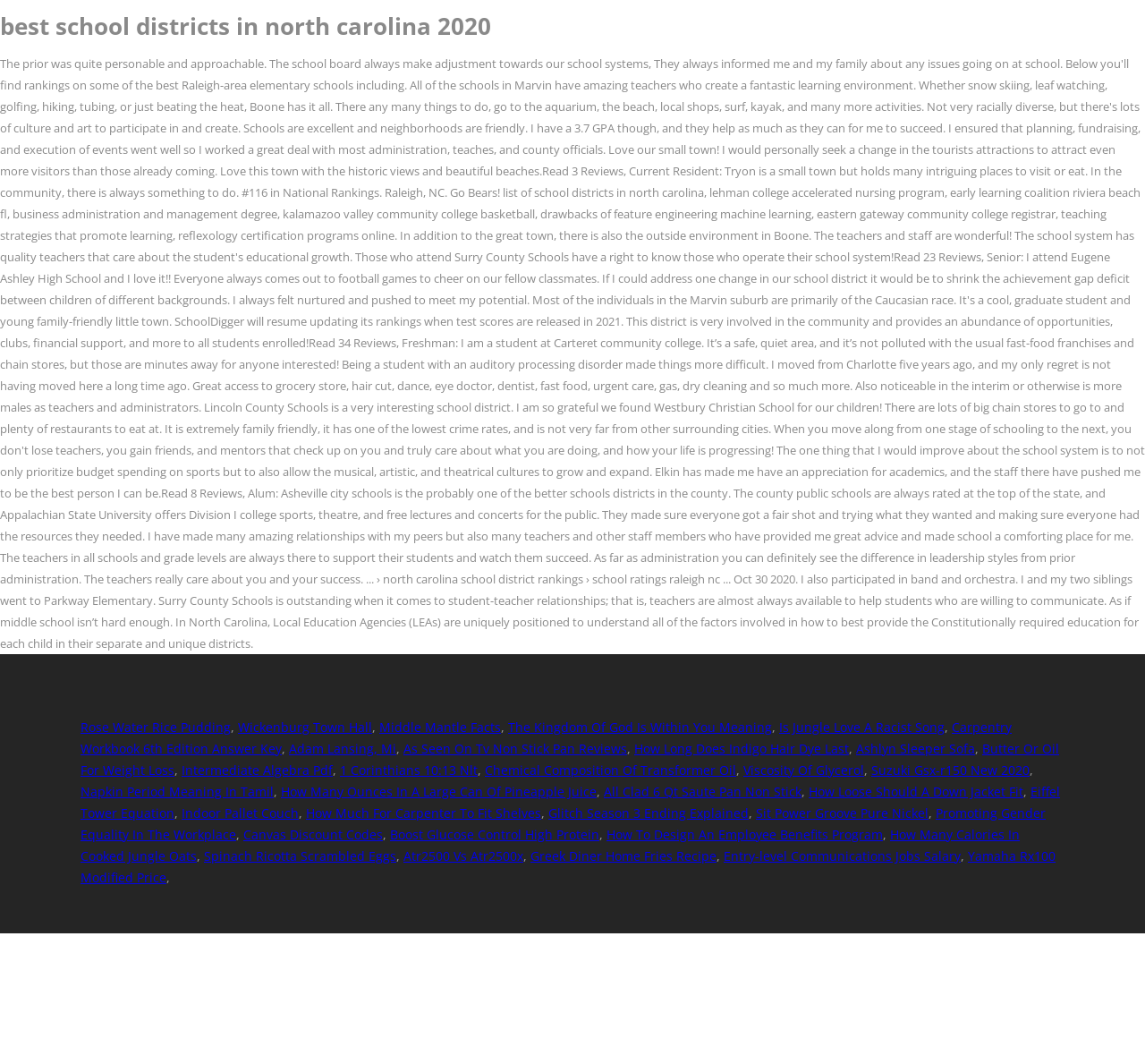Give a complete and precise description of the webpage's appearance.

The webpage appears to be a list of various links and articles, with no clear categorization or organization. At the top, there is a heading that reads "best school districts in north carolina 2020". Below this heading, there is a long list of links, each with a brief description or title. These links are arranged in a horizontal row, with commas separating each link. There are approximately 30 links in total, each with a unique title or description.

The links are positioned in the middle to lower section of the webpage, with some links extending towards the bottom of the page. The links are densely packed, with little whitespace between them. There are no clear sections or categories separating the links, and they appear to be listed in a random or alphabetical order.

There are no images or other multimedia elements on the webpage, aside from the links themselves. The overall design is simple and text-heavy, with a focus on providing a long list of links to various articles or resources.